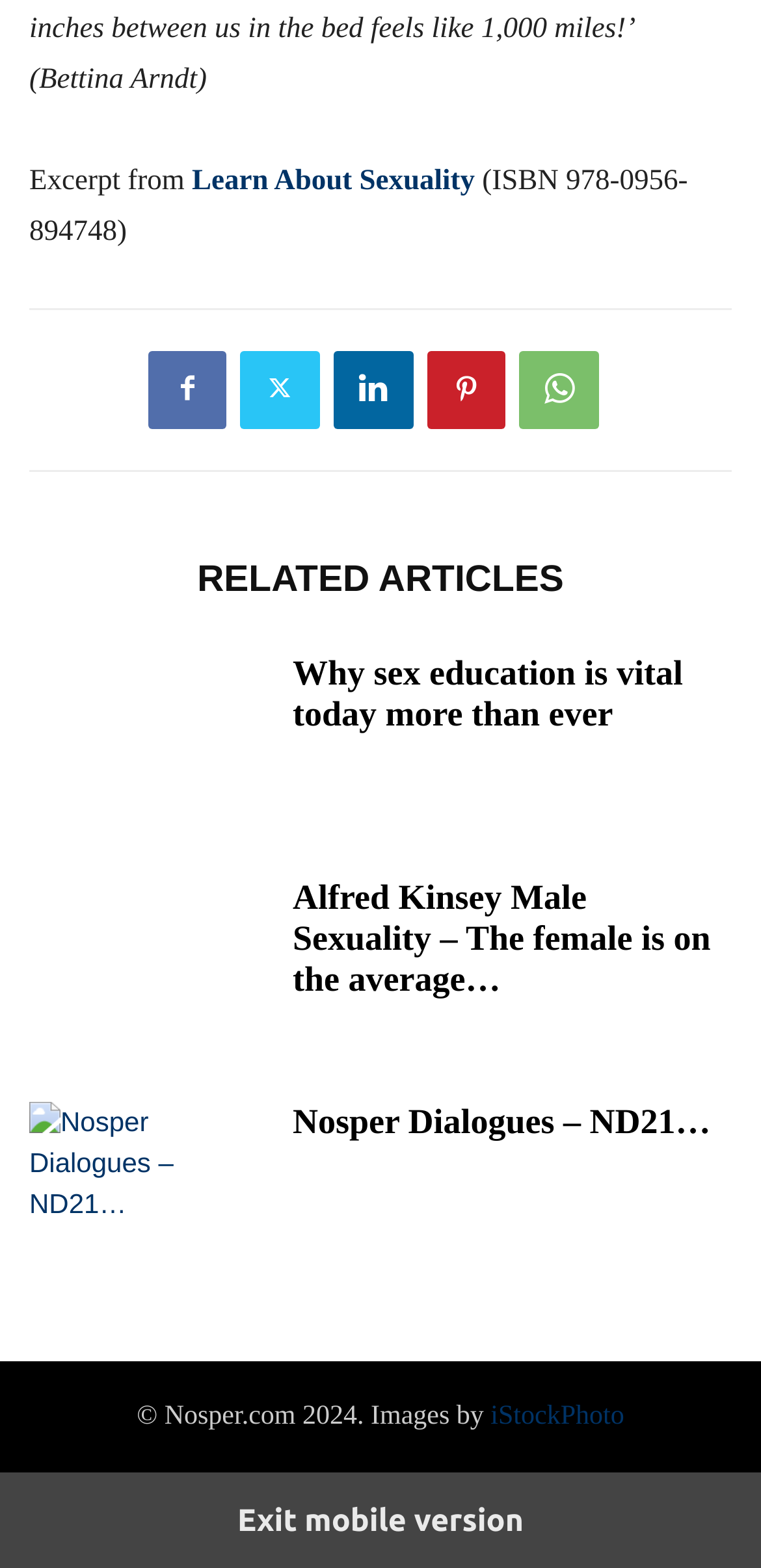Please identify the bounding box coordinates for the region that you need to click to follow this instruction: "Explore baby and kids products".

None